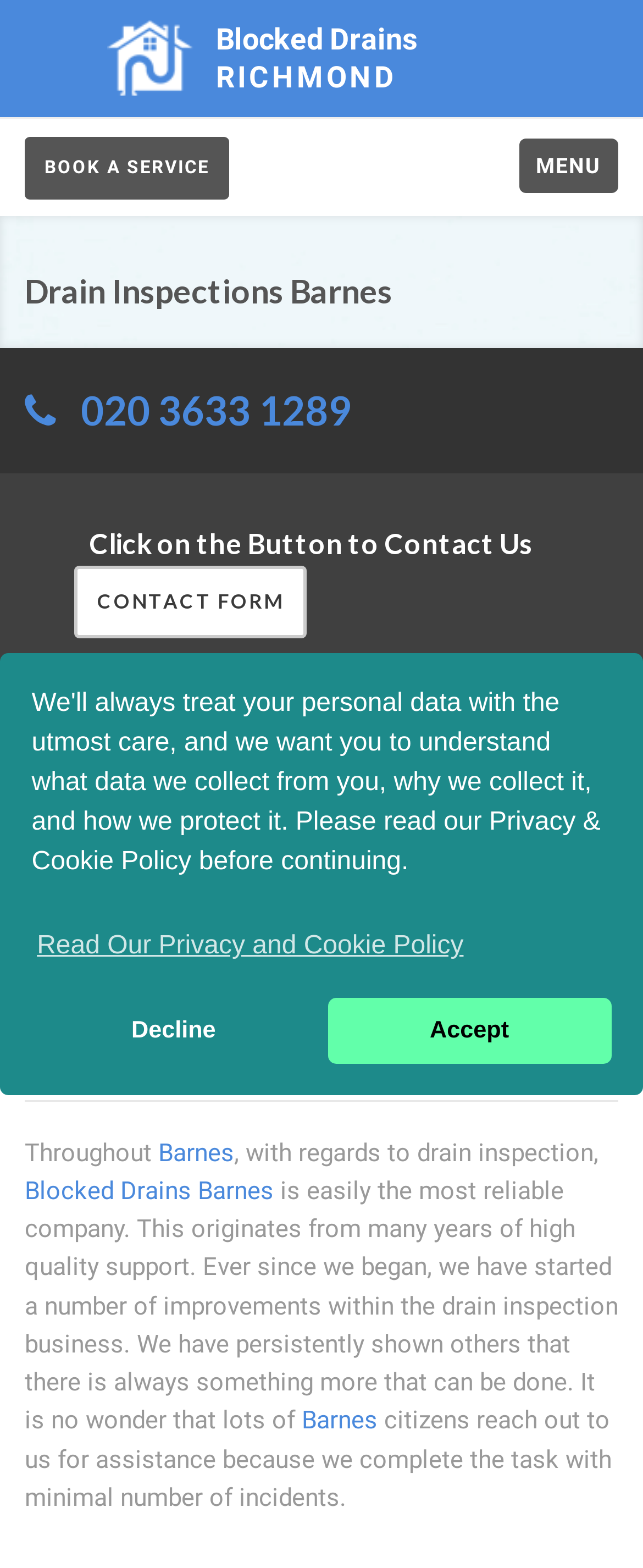Indicate the bounding box coordinates of the element that needs to be clicked to satisfy the following instruction: "Click the arrow icon". The coordinates should be four float numbers between 0 and 1, i.e., [left, top, right, bottom].

[0.872, 0.641, 0.974, 0.683]